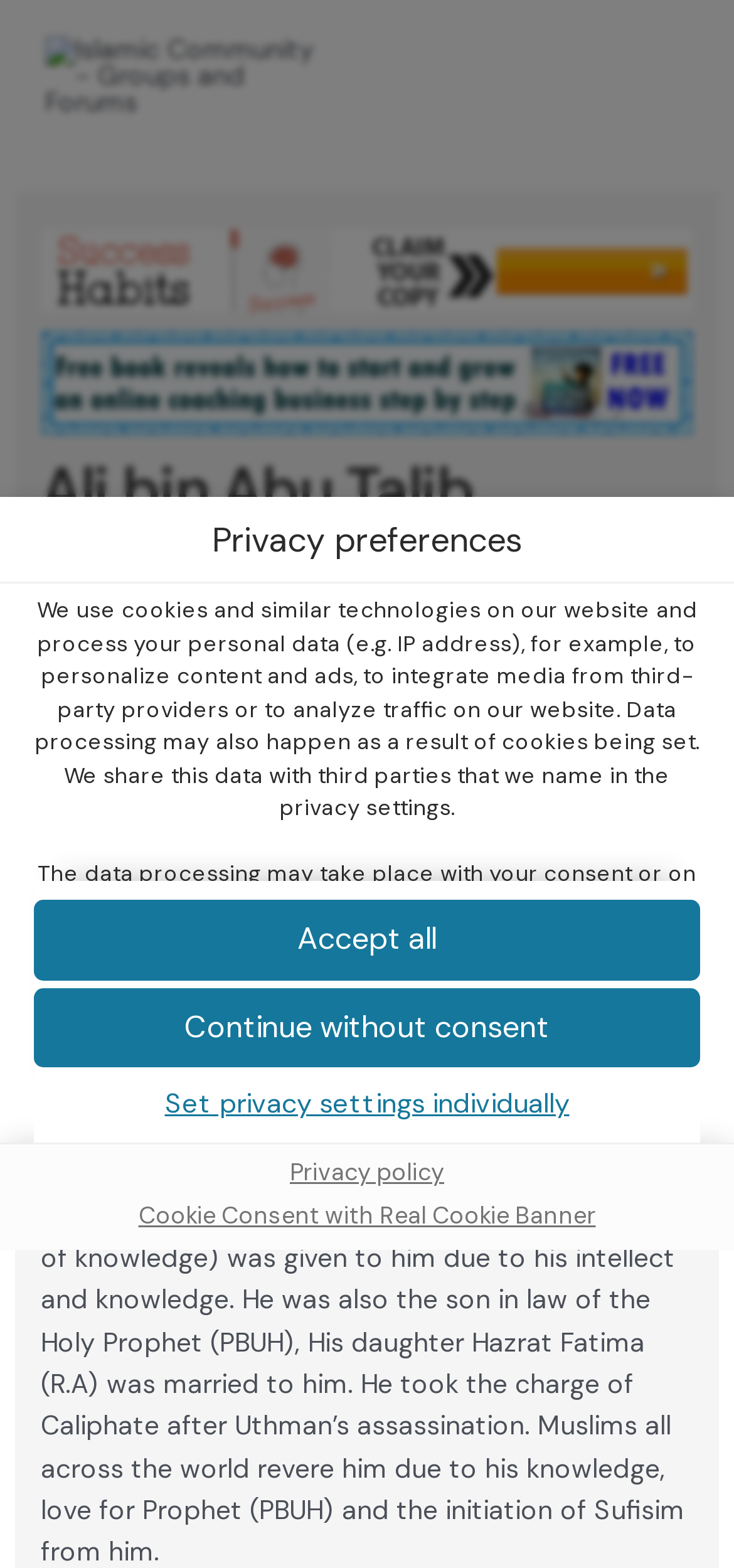Give a succinct answer to this question in a single word or phrase: 
What is the link at the bottom of the privacy preferences dialog?

Cookie Consent with Real Cookie Banner